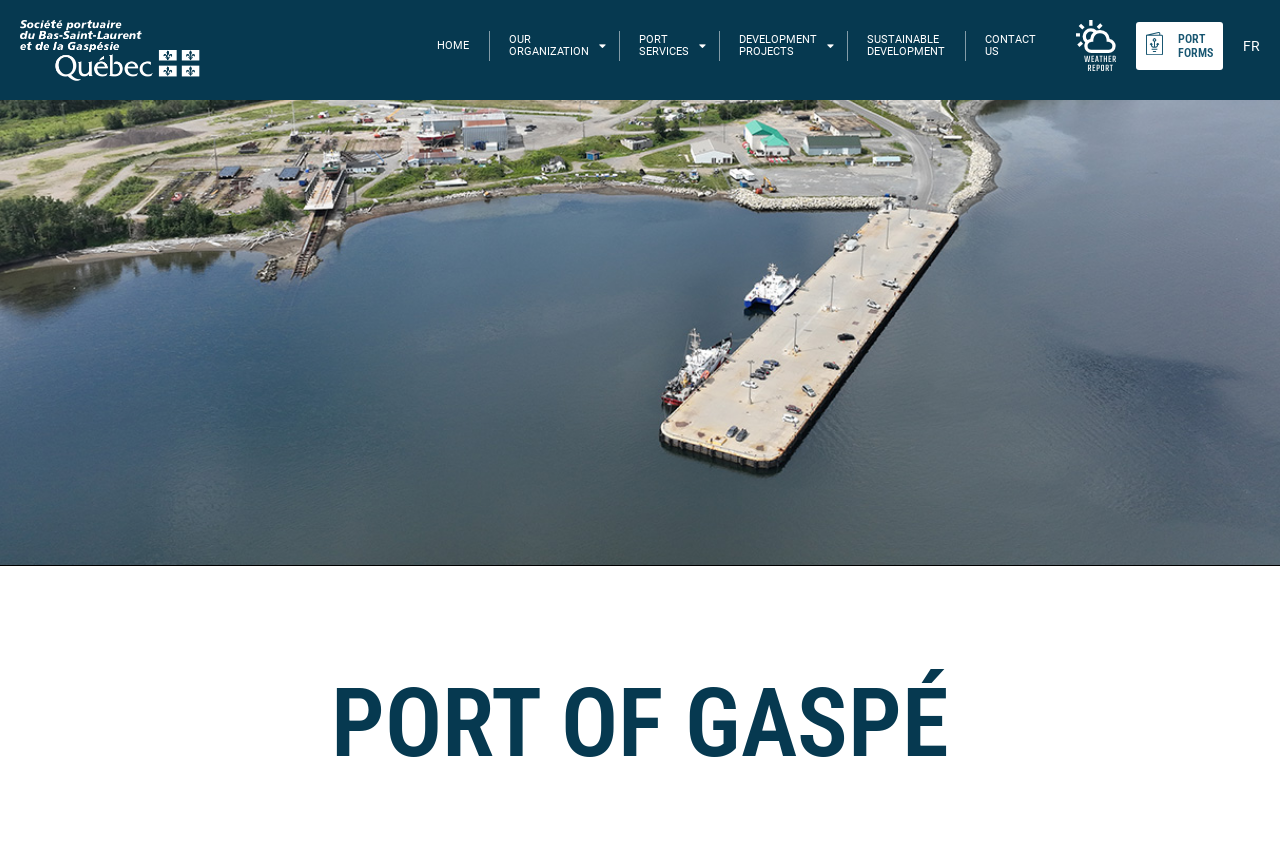Can you find and provide the title of the webpage?

PORT OF GASPÉ